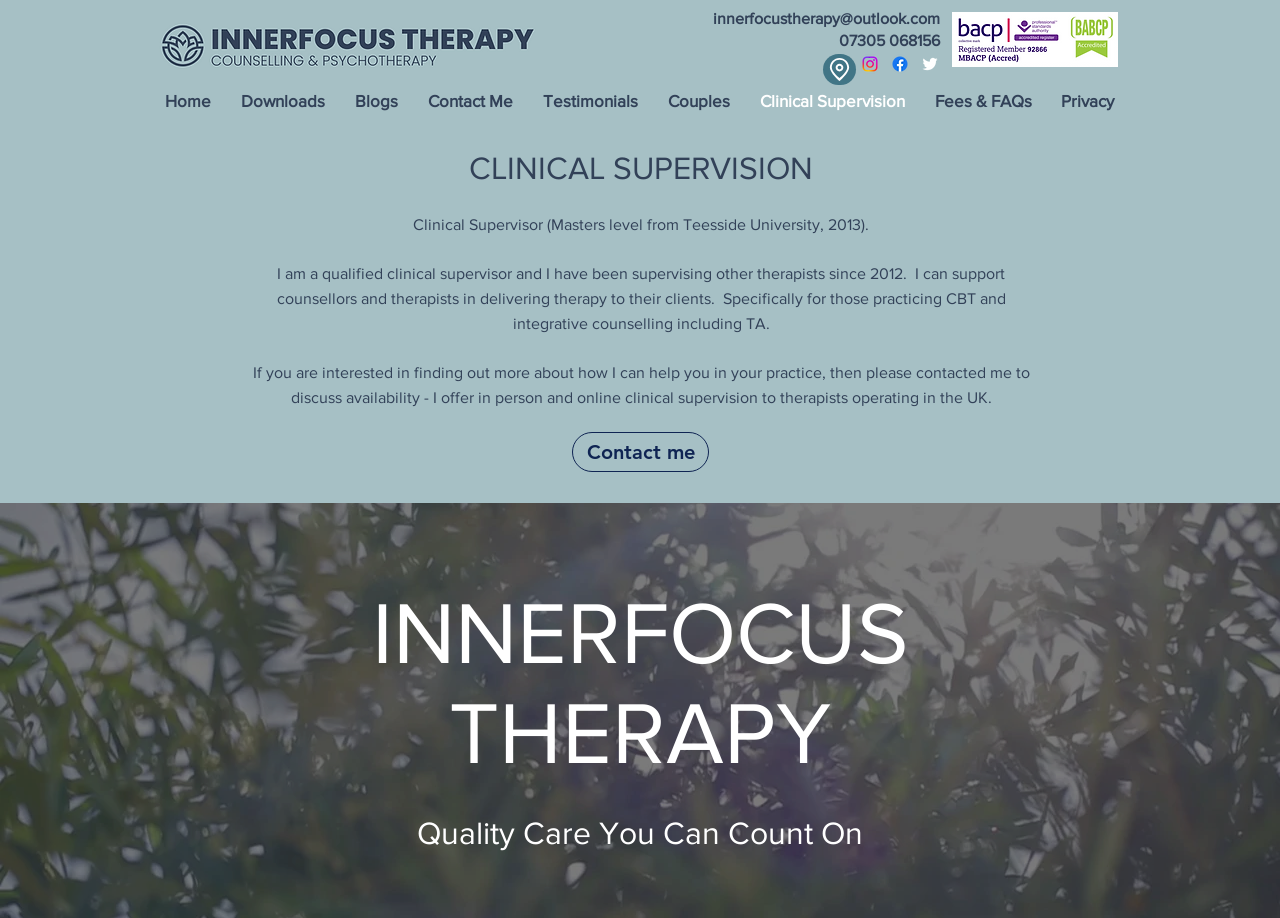Examine the screenshot and answer the question in as much detail as possible: What type of therapy does the therapist specialize in?

The therapist specializes in CBT and integrative counselling, including TA, which is mentioned in the section 'CLINICAL SUPERVISION' on the webpage.